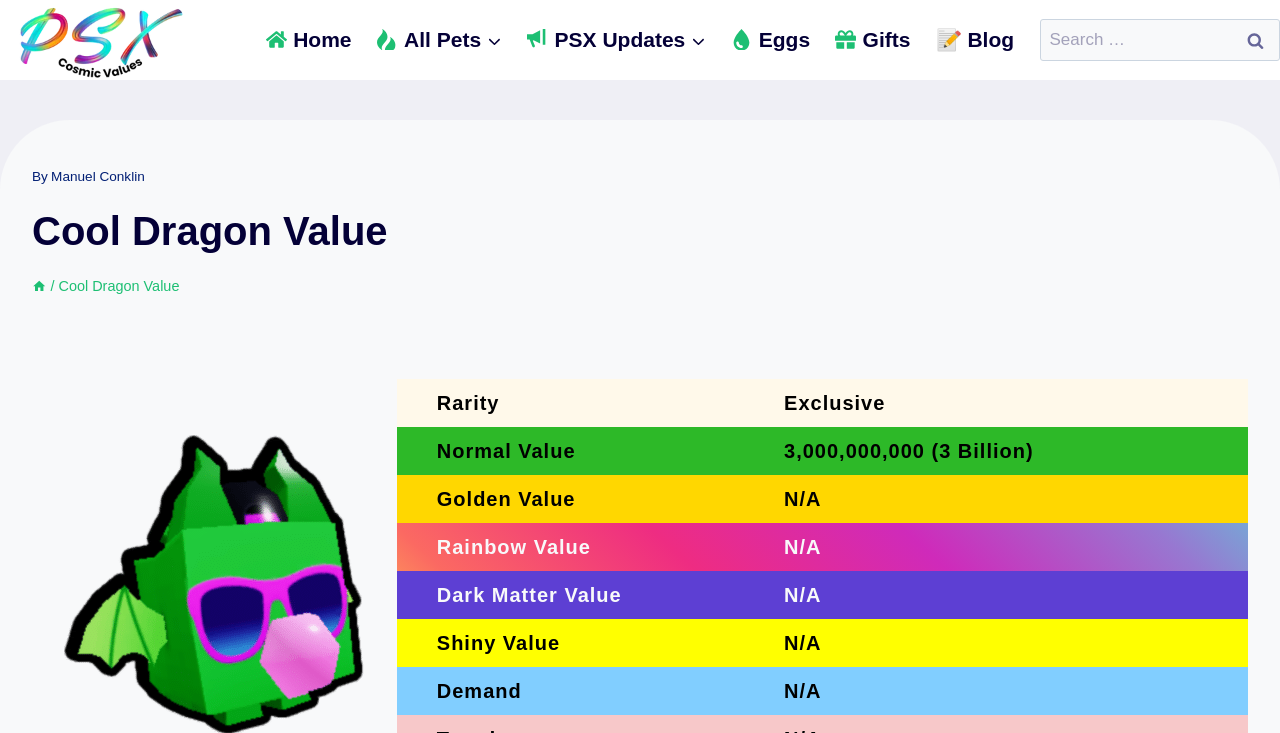Please reply to the following question with a single word or a short phrase:
What is the name of the pet?

Cool Dragon